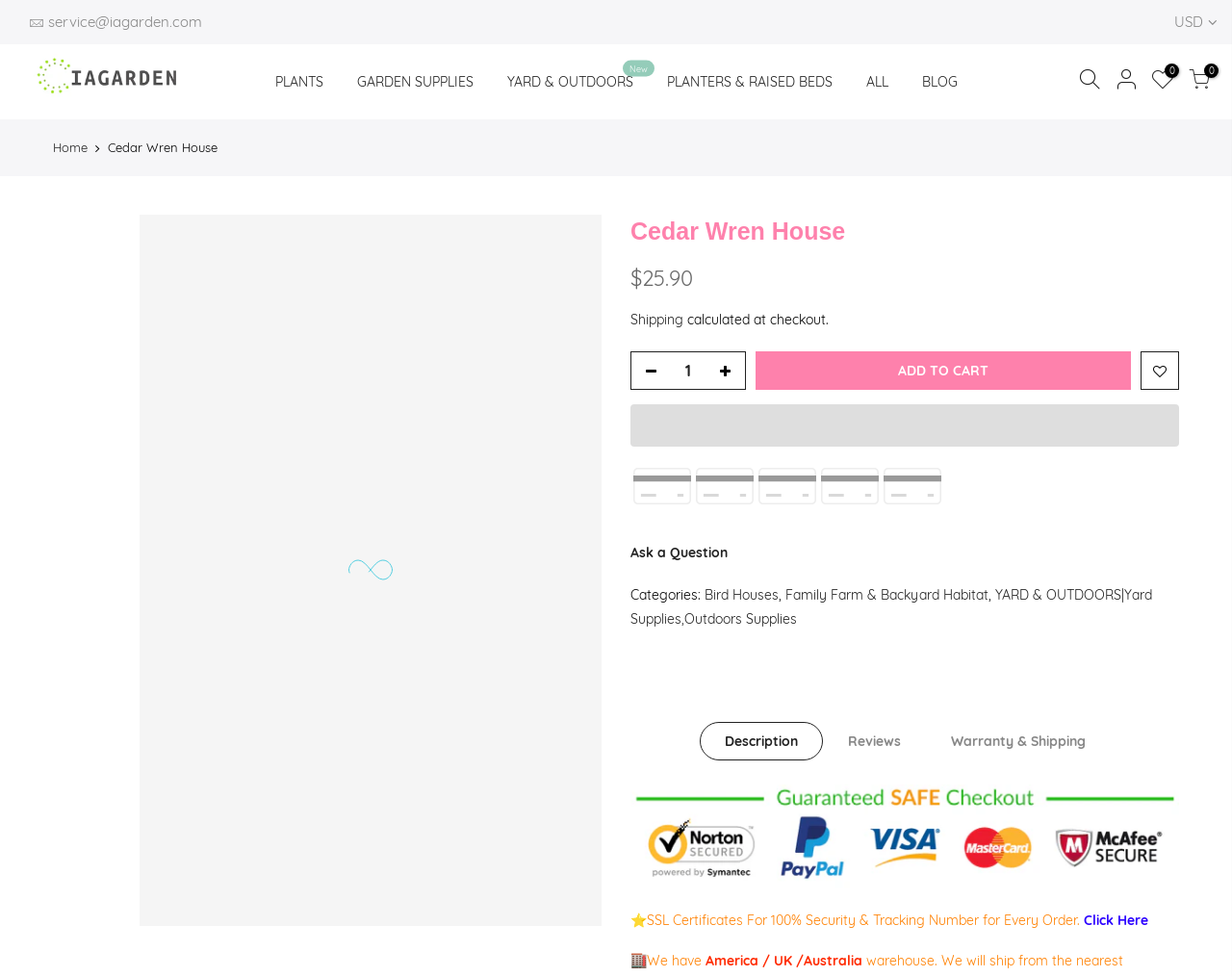Locate the bounding box coordinates of the clickable region necessary to complete the following instruction: "Click the 'Description' link". Provide the coordinates in the format of four float numbers between 0 and 1, i.e., [left, top, right, bottom].

[0.568, 0.739, 0.668, 0.779]